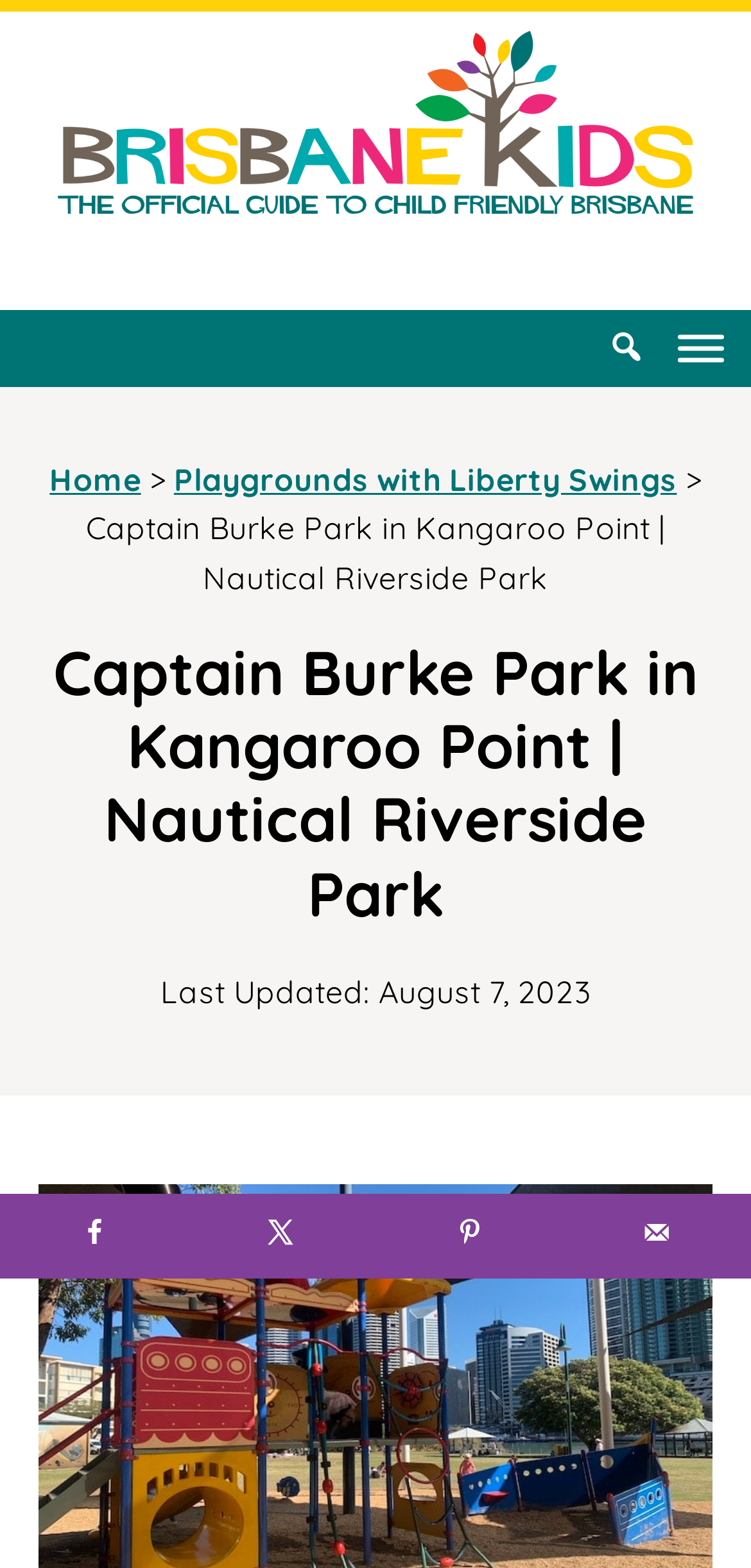Using the details from the image, please elaborate on the following question: Is the search function required?

The search function is not required, as indicated by the 'required: False' attribute in the textbox element with the label 'Search'.